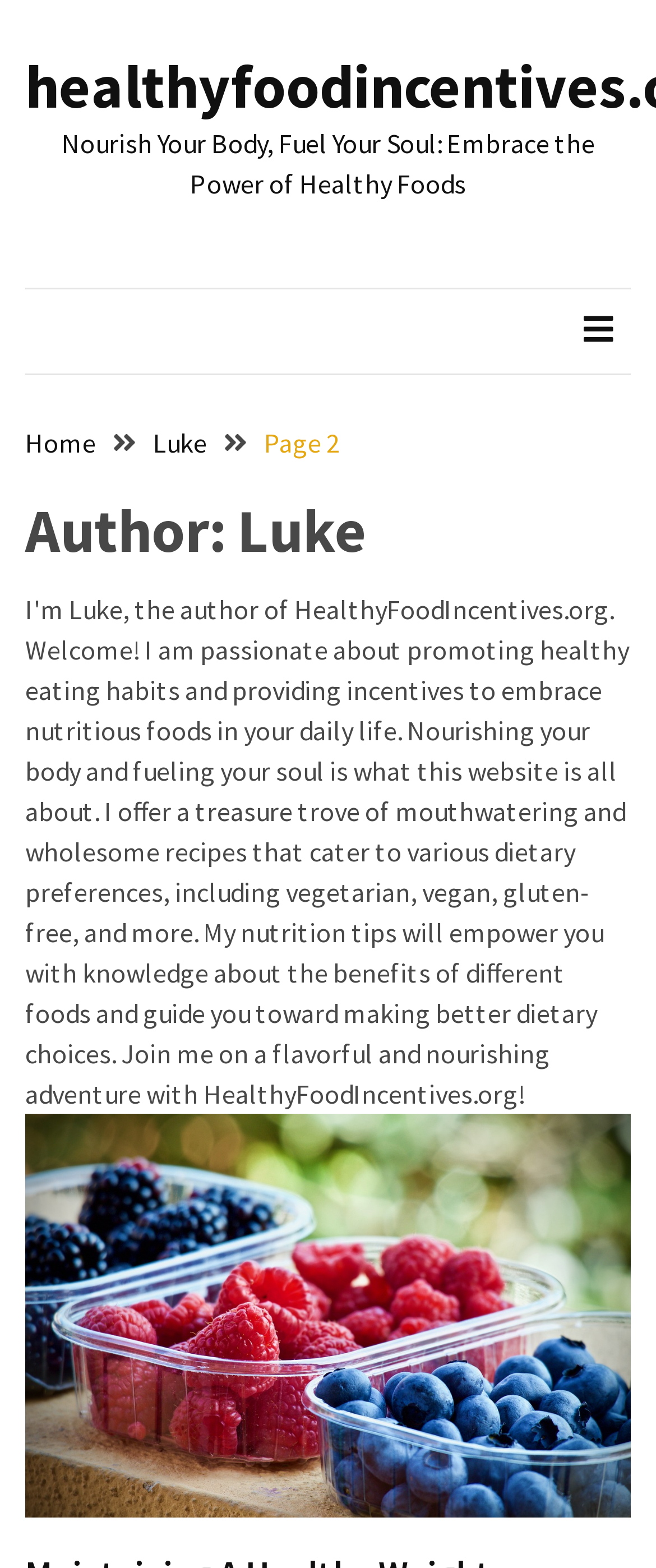Indicate the bounding box coordinates of the clickable region to achieve the following instruction: "view recent posts."

[0.0, 0.054, 0.046, 0.114]